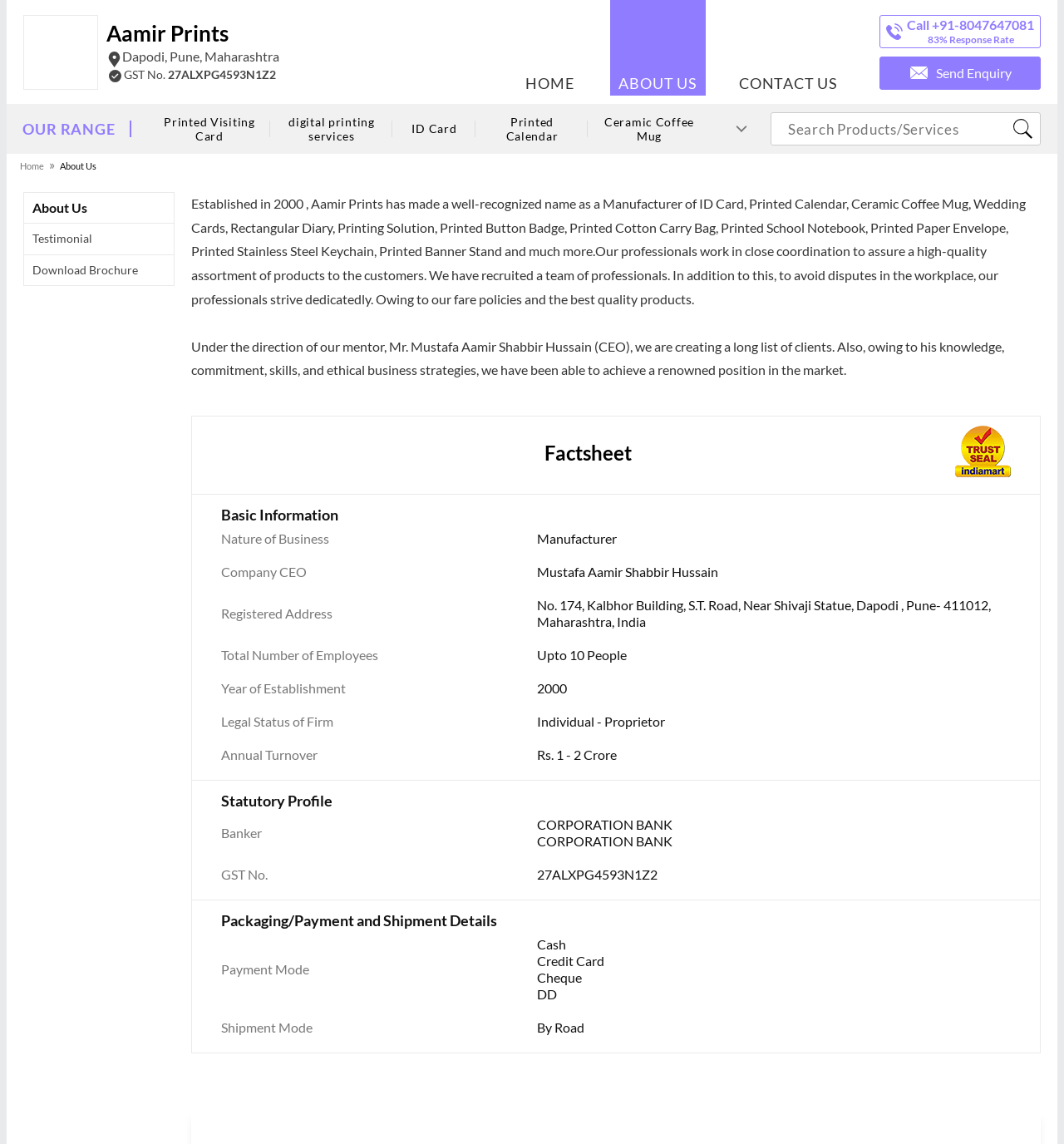Calculate the bounding box coordinates of the UI element given the description: "ID Card".

[0.37, 0.099, 0.447, 0.126]